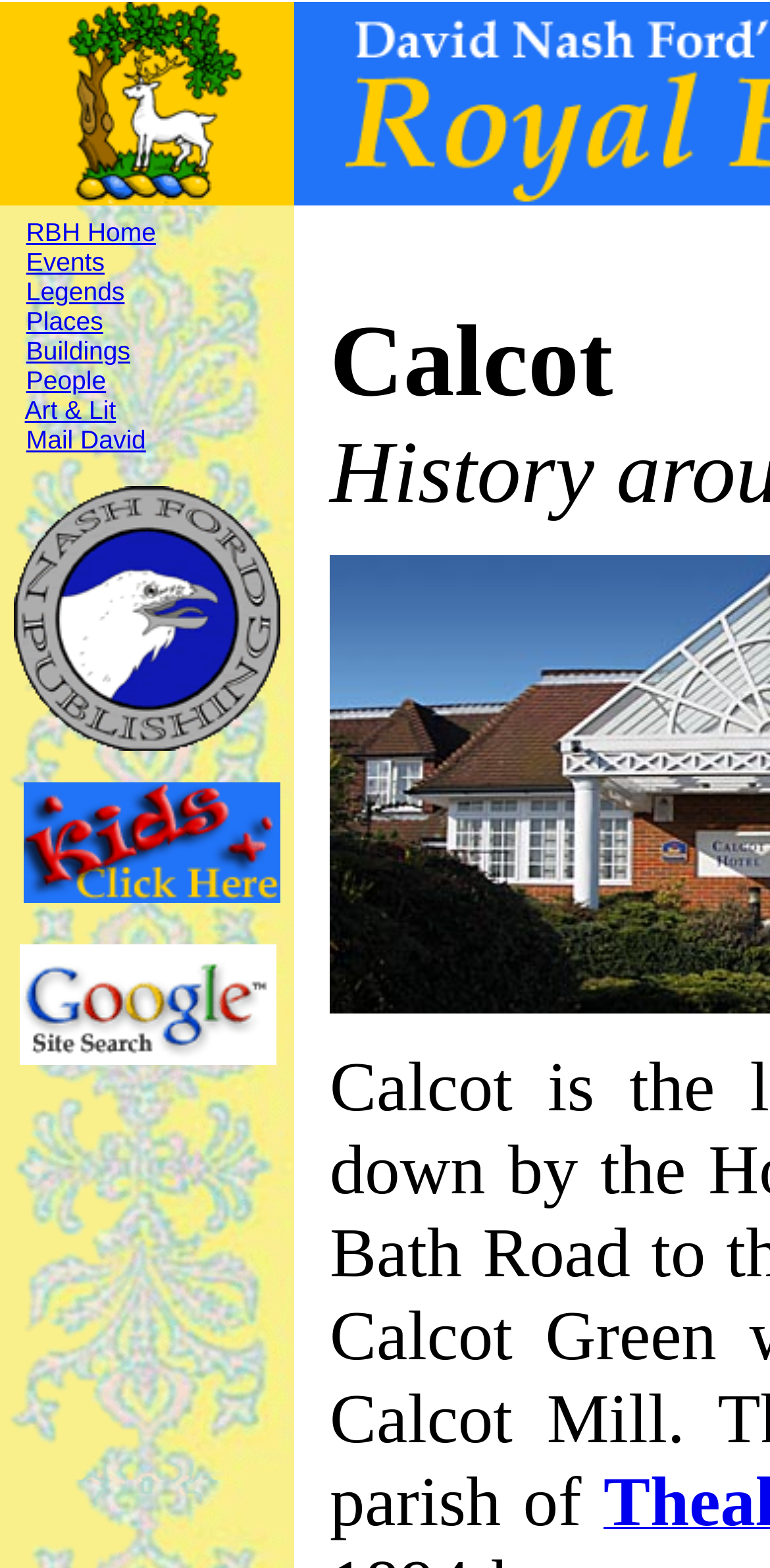Respond to the question below with a single word or phrase:
How many table cells are in the top section of the webpage?

3